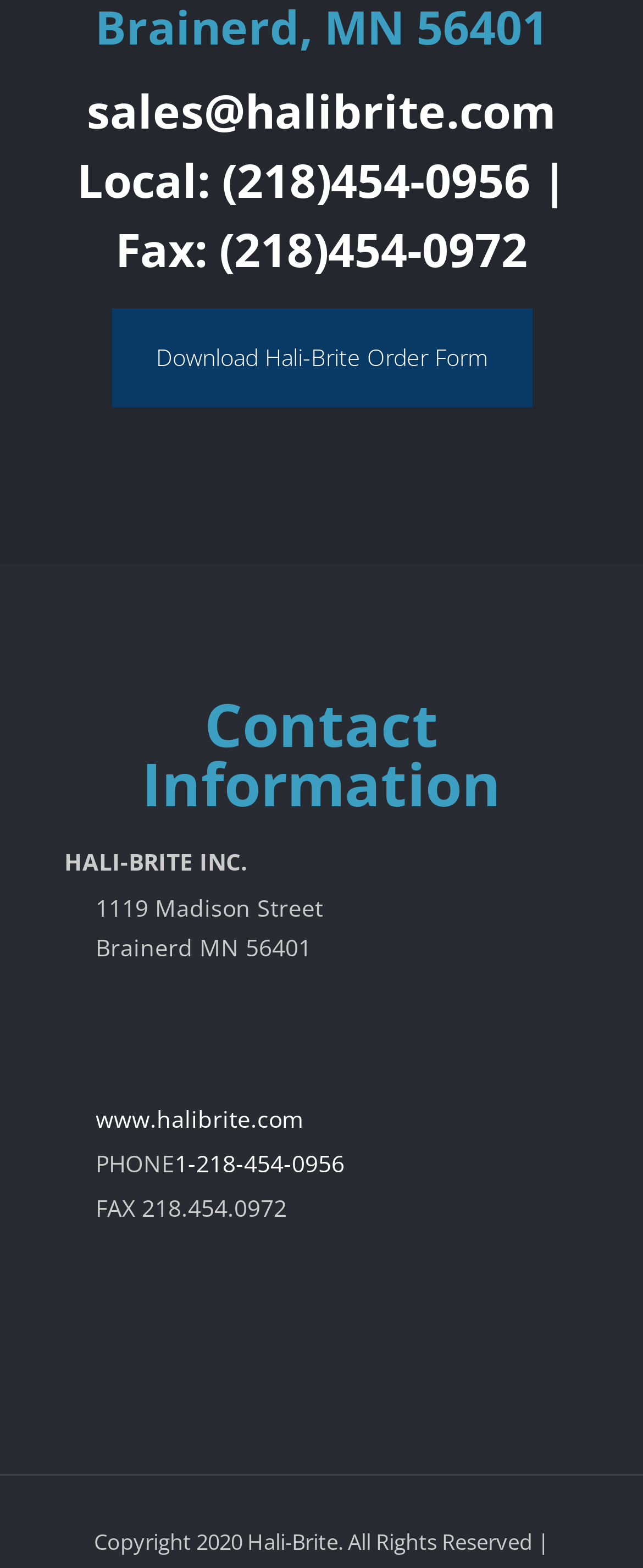Use one word or a short phrase to answer the question provided: 
What is the URL of the company's website?

www.halibrite.com